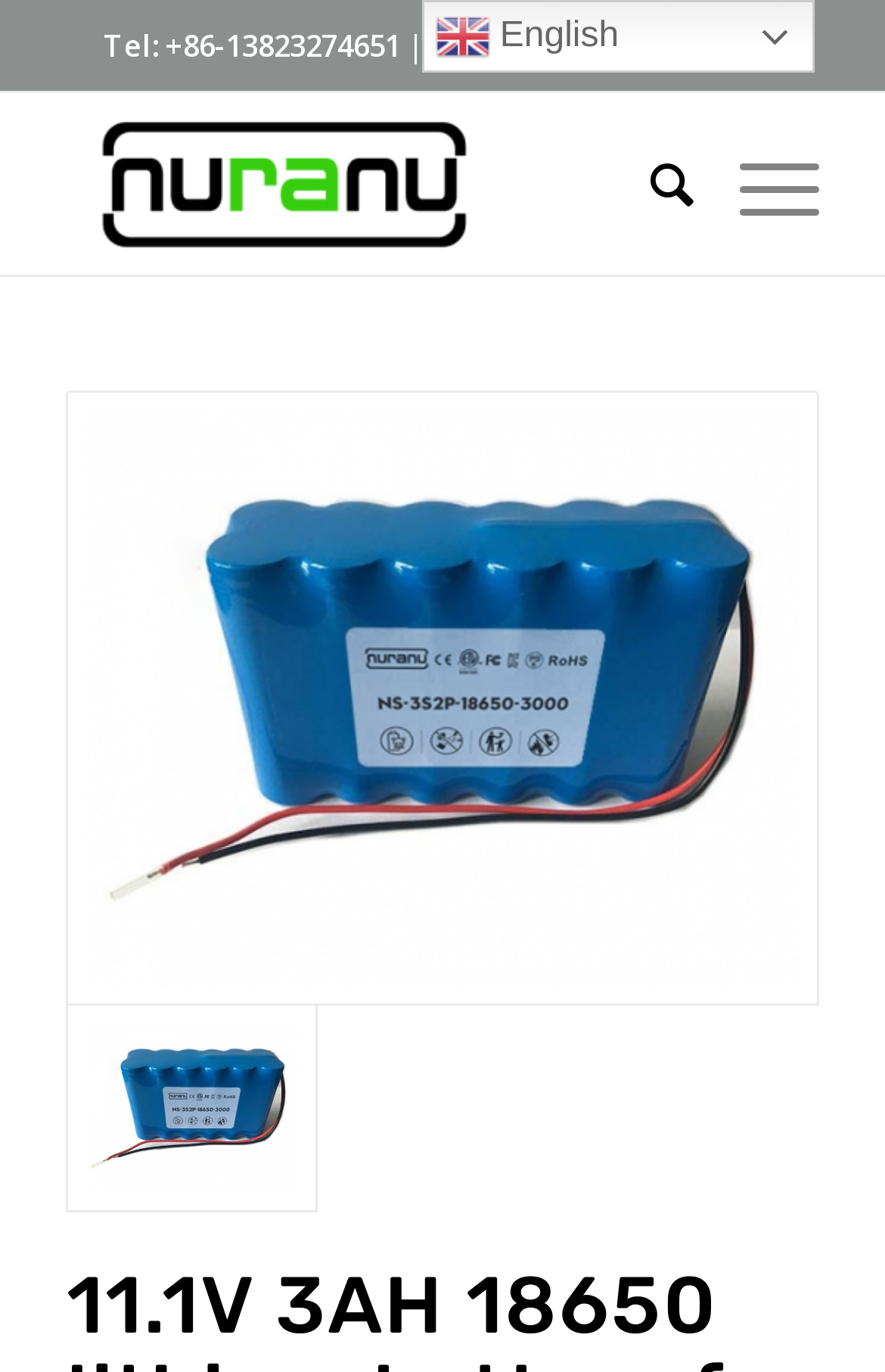Please predict the bounding box coordinates (top-left x, top-left y, bottom-right x, bottom-right y) for the UI element in the screenshot that fits the description: Menu Menu

[0.784, 0.068, 0.925, 0.2]